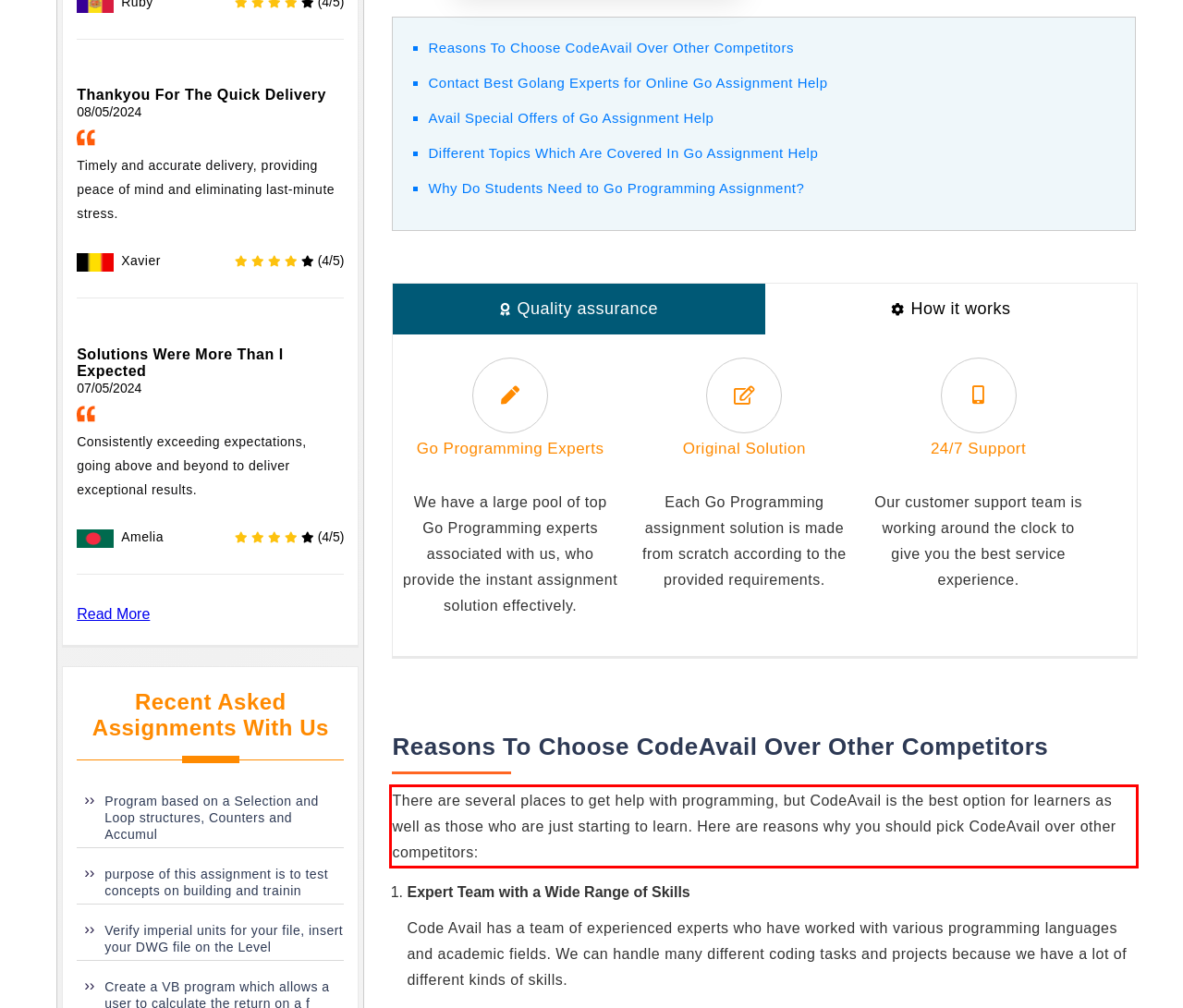Within the screenshot of the webpage, locate the red bounding box and use OCR to identify and provide the text content inside it.

There are several places to get help with programming, but CodeAvail is the best option for learners as well as those who are just starting to learn. Here are reasons why you should pick CodeAvail over other competitors: